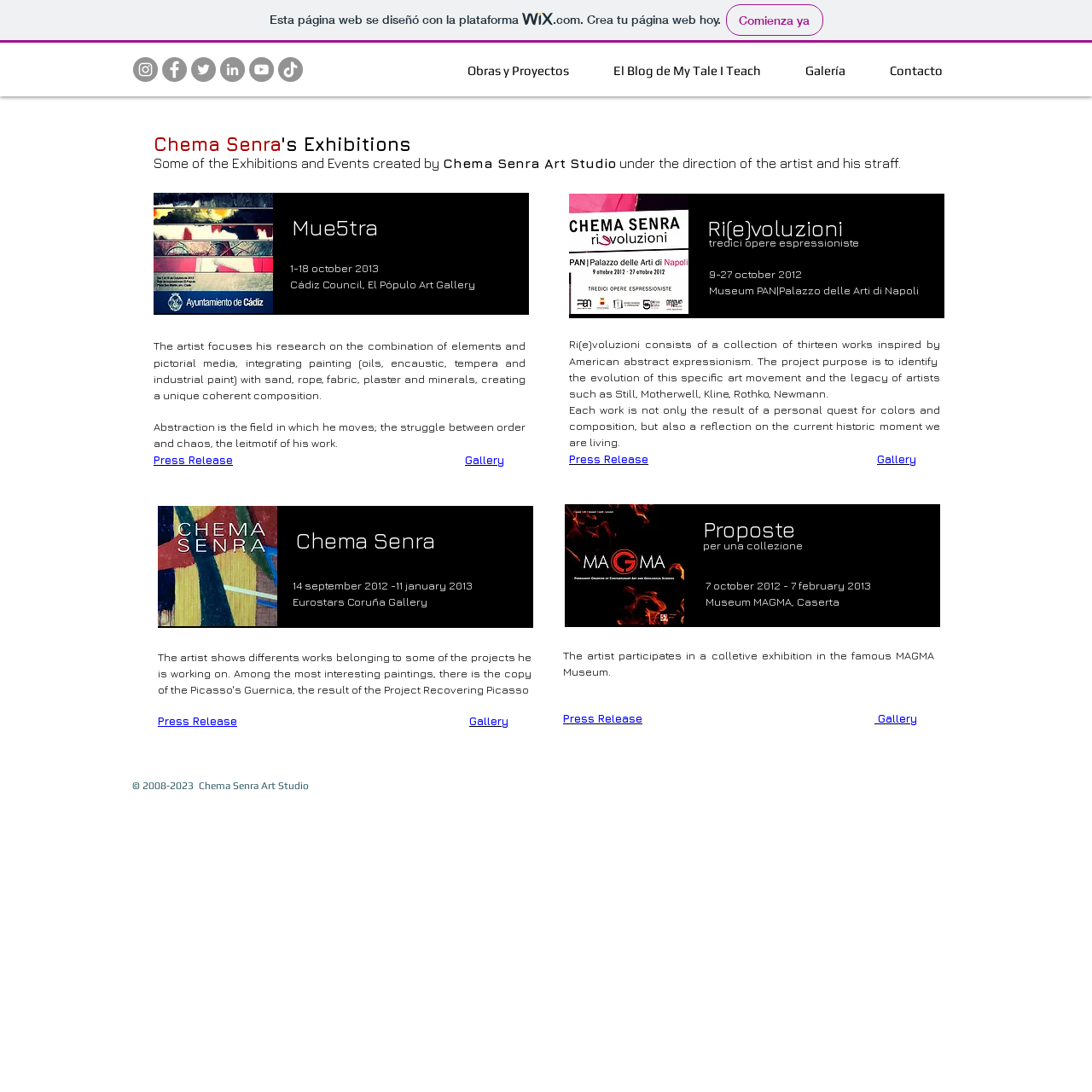Locate the bounding box coordinates of the area to click to fulfill this instruction: "View Chema Senra's Exhibitions". The bounding box should be presented as four float numbers between 0 and 1, in the order [left, top, right, bottom].

[0.141, 0.12, 0.852, 0.144]